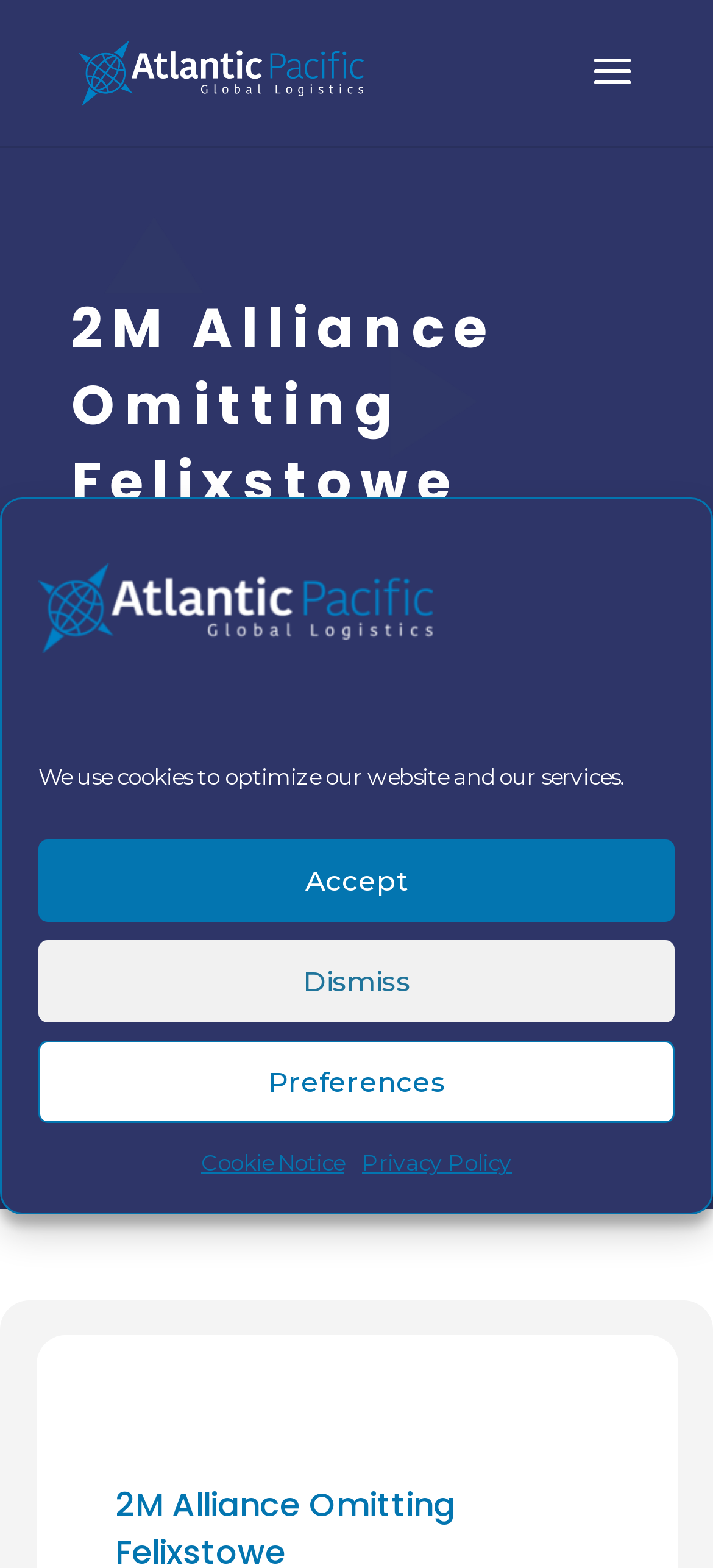Extract the bounding box coordinates for the UI element described as: "Accept".

[0.054, 0.536, 0.946, 0.588]